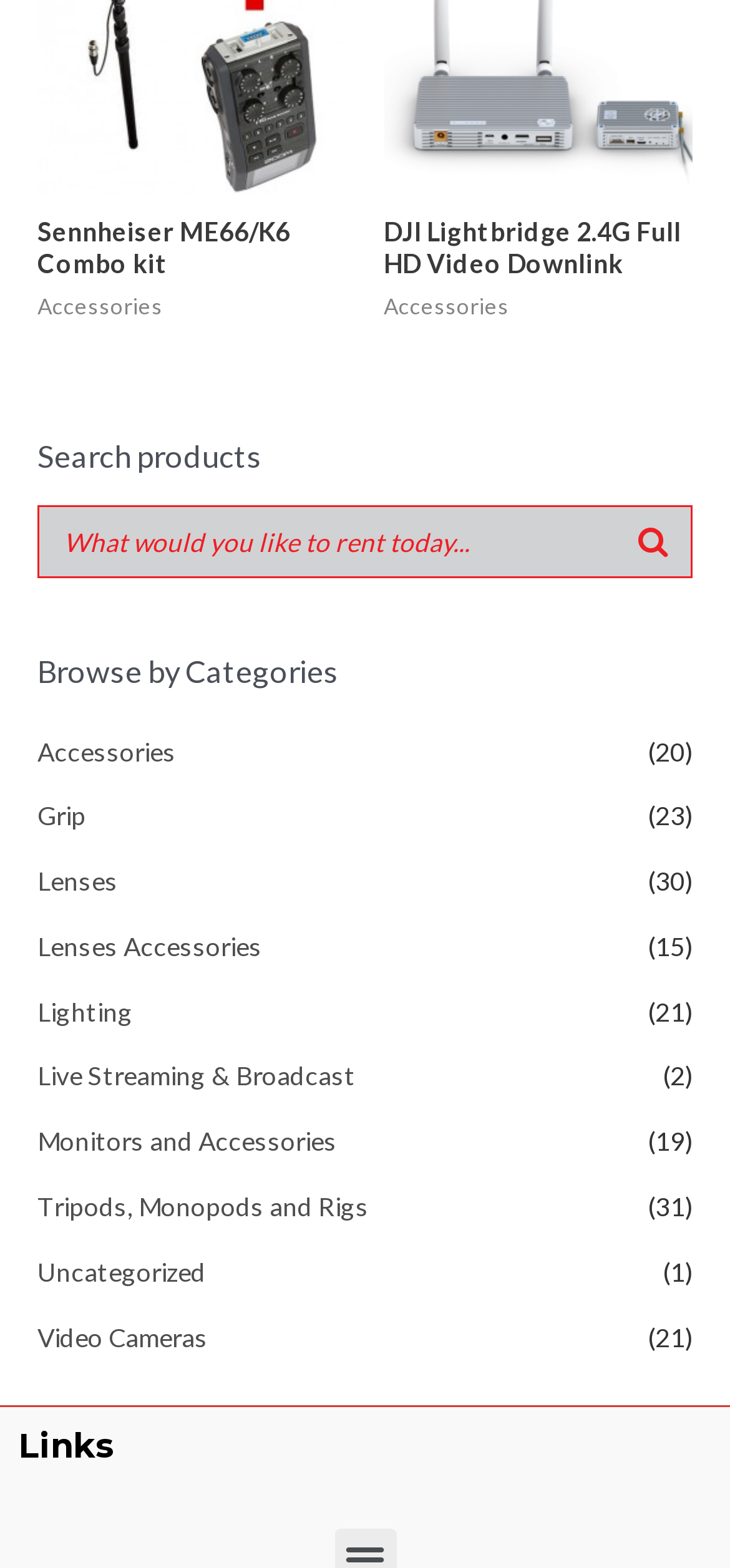Please identify the bounding box coordinates of the area I need to click to accomplish the following instruction: "Browse Accessories".

[0.051, 0.468, 0.241, 0.489]